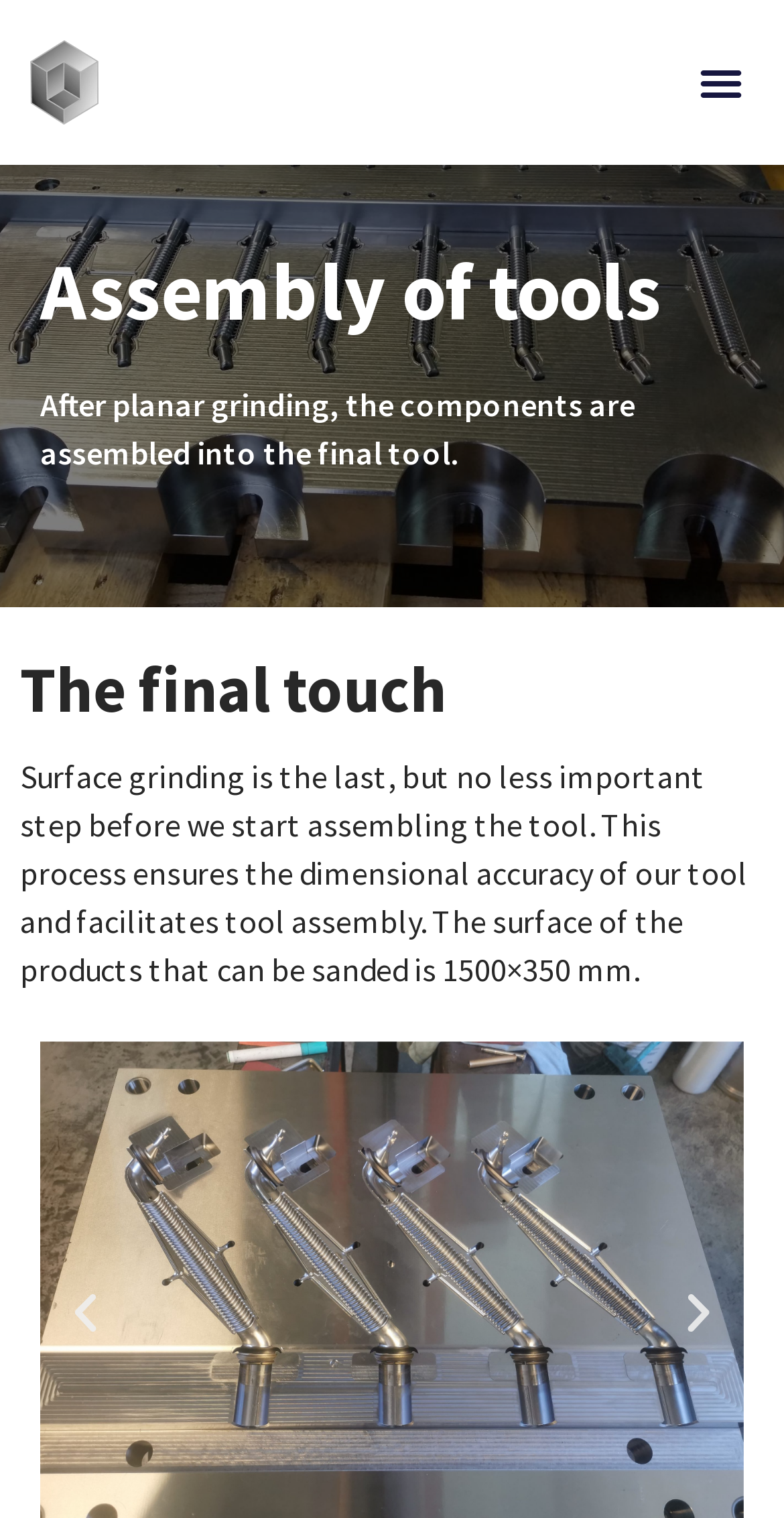Locate the UI element described as follows: "Previous image". Return the bounding box coordinates as four float numbers between 0 and 1 in the order [left, top, right, bottom].

[0.077, 0.848, 0.141, 0.881]